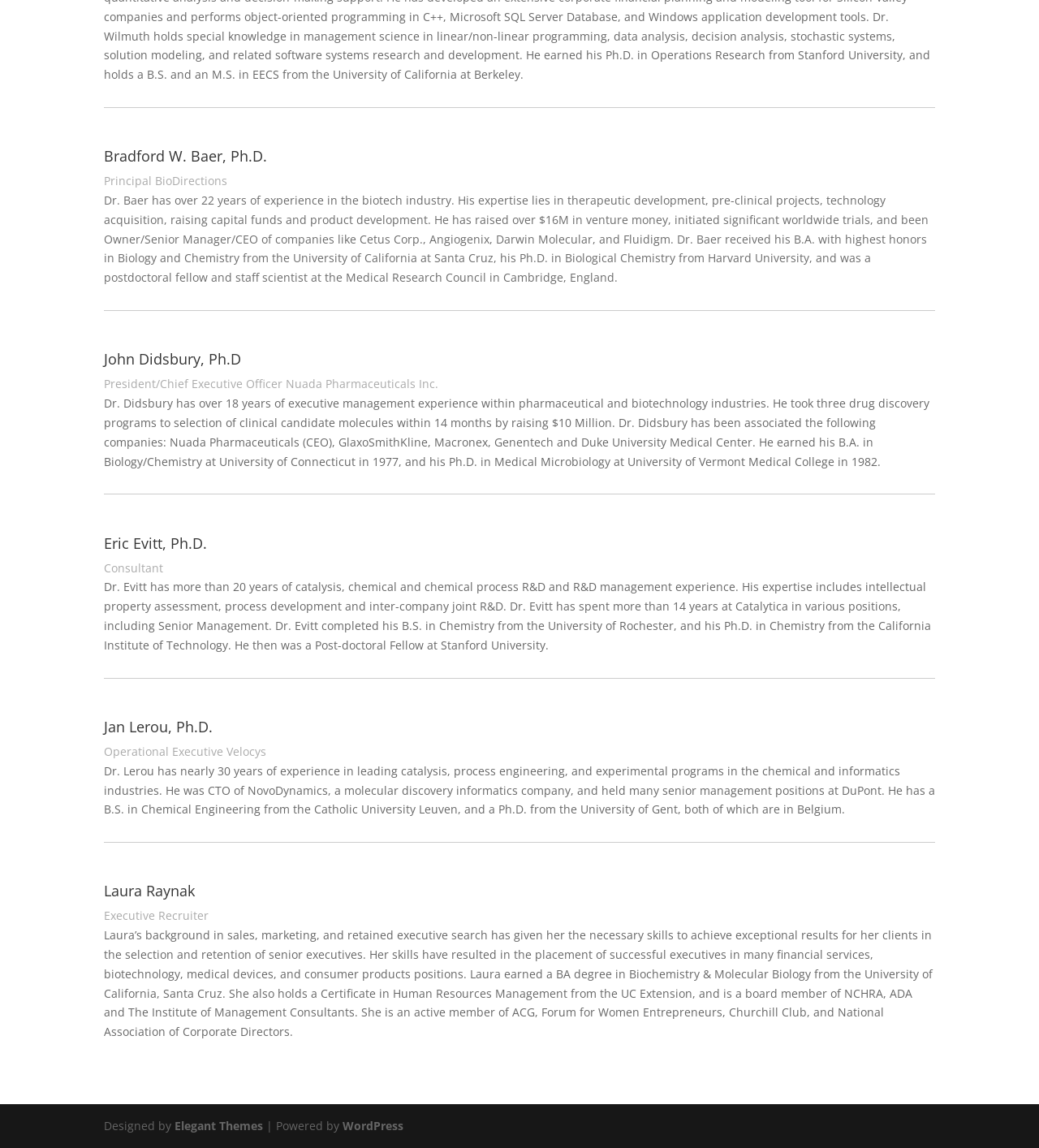What is the platform used to power this website?
Based on the visual details in the image, please answer the question thoroughly.

Based on the webpage, the platform used to power this website is WordPress, as evident from the link 'WordPress' at the bottom of the page.